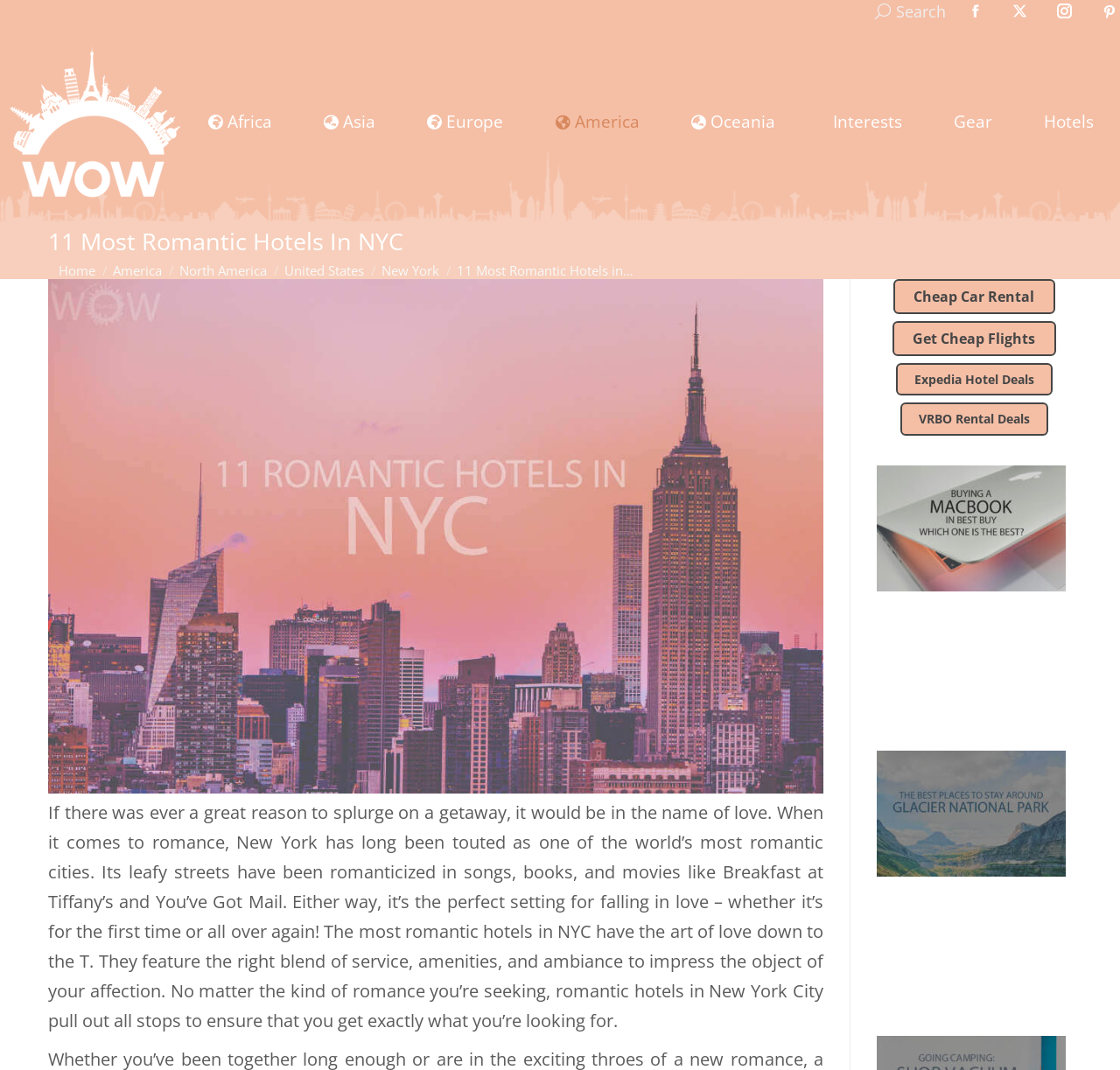Identify the bounding box coordinates of the element to click to follow this instruction: 'Explore romantic hotels in Europe'. Ensure the coordinates are four float values between 0 and 1, provided as [left, top, right, bottom].

[0.382, 0.104, 0.45, 0.124]